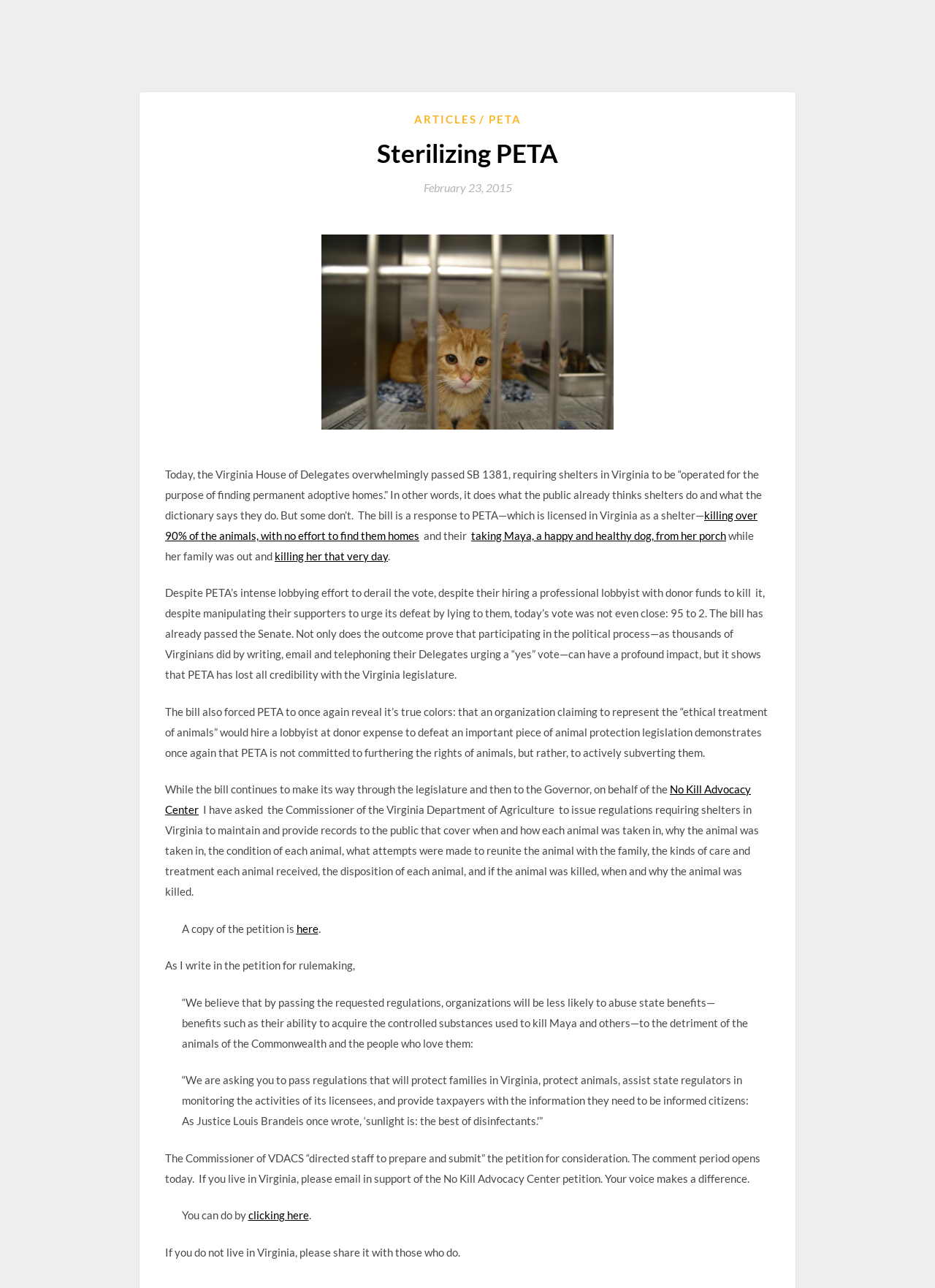Please give the bounding box coordinates of the area that should be clicked to fulfill the following instruction: "Click the 'ARTICLES' link". The coordinates should be in the format of four float numbers from 0 to 1, i.e., [left, top, right, bottom].

[0.443, 0.086, 0.51, 0.099]